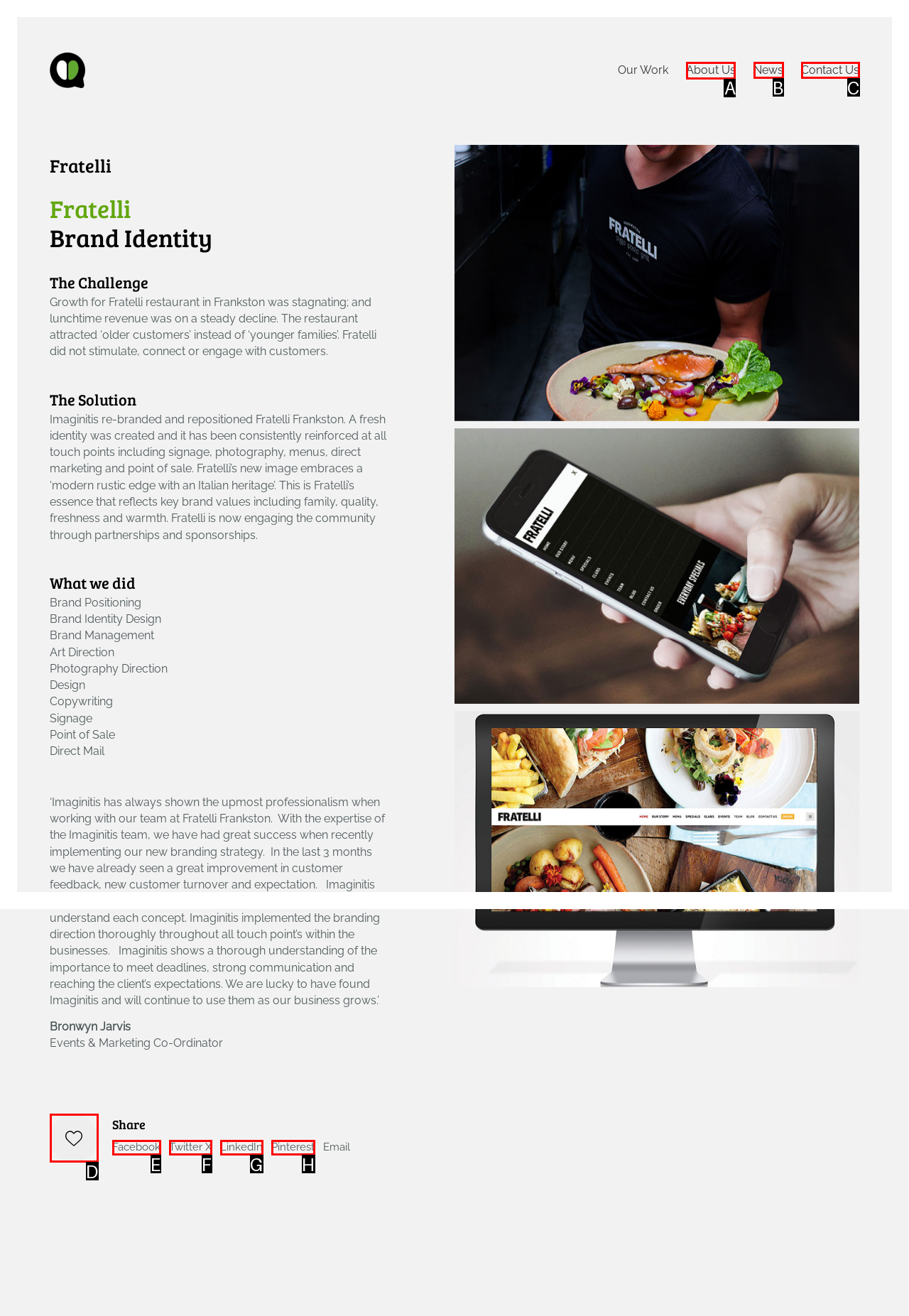Choose the letter of the option you need to click to Click on the 'About Us' link. Answer with the letter only.

A